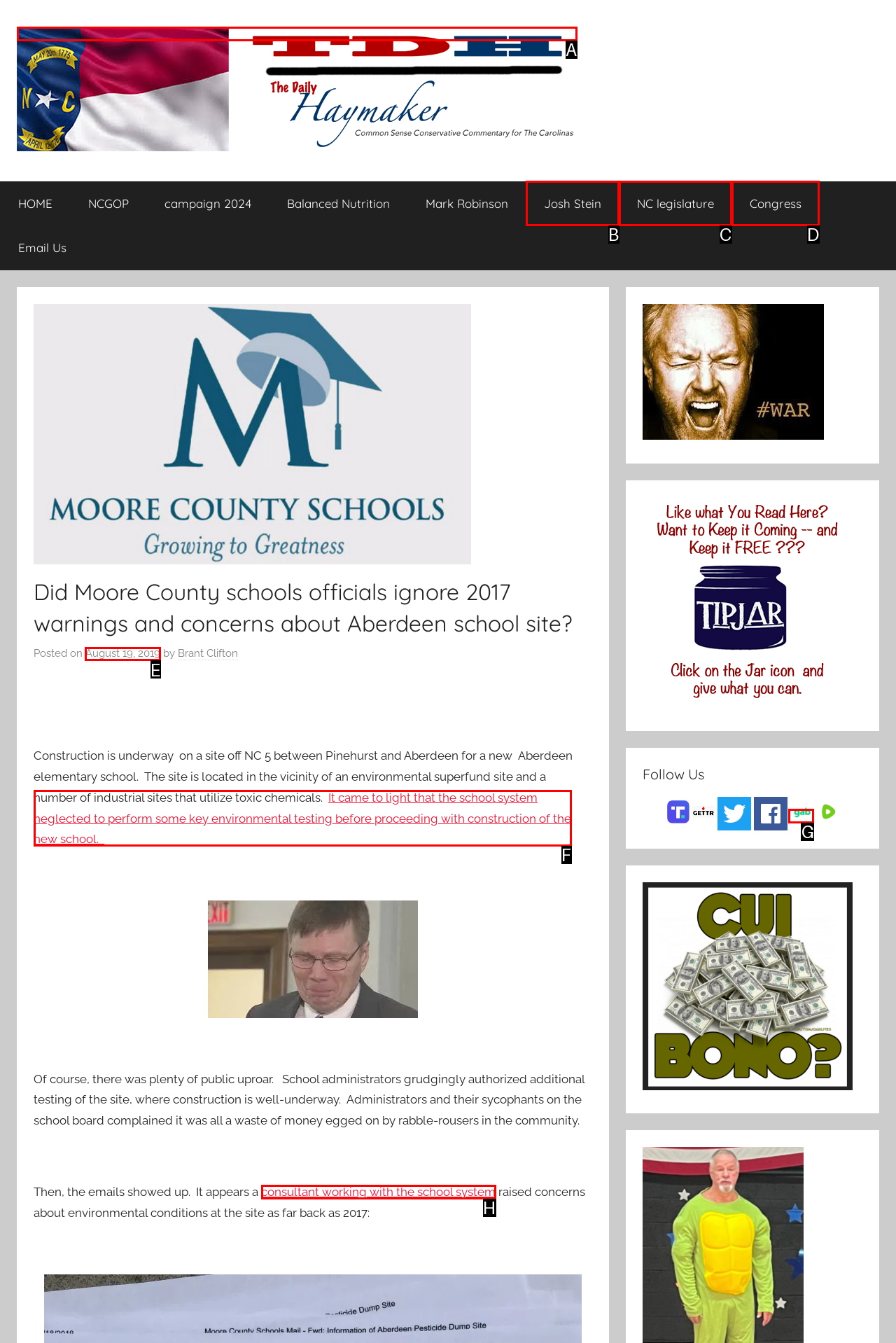Identify the letter of the UI element needed to carry out the task: Read the article posted on August 19, 2019
Reply with the letter of the chosen option.

E